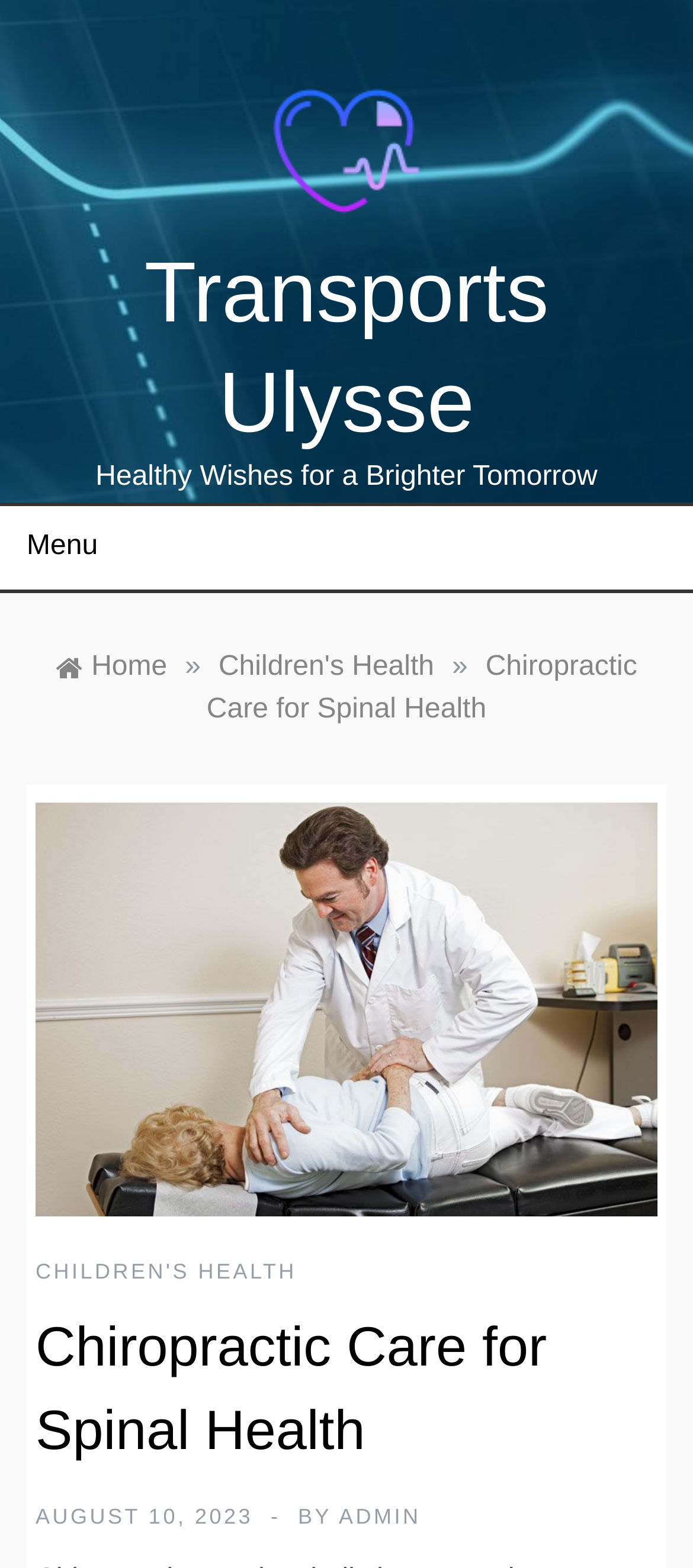Please specify the bounding box coordinates for the clickable region that will help you carry out the instruction: "view children's health page".

[0.315, 0.415, 0.626, 0.434]